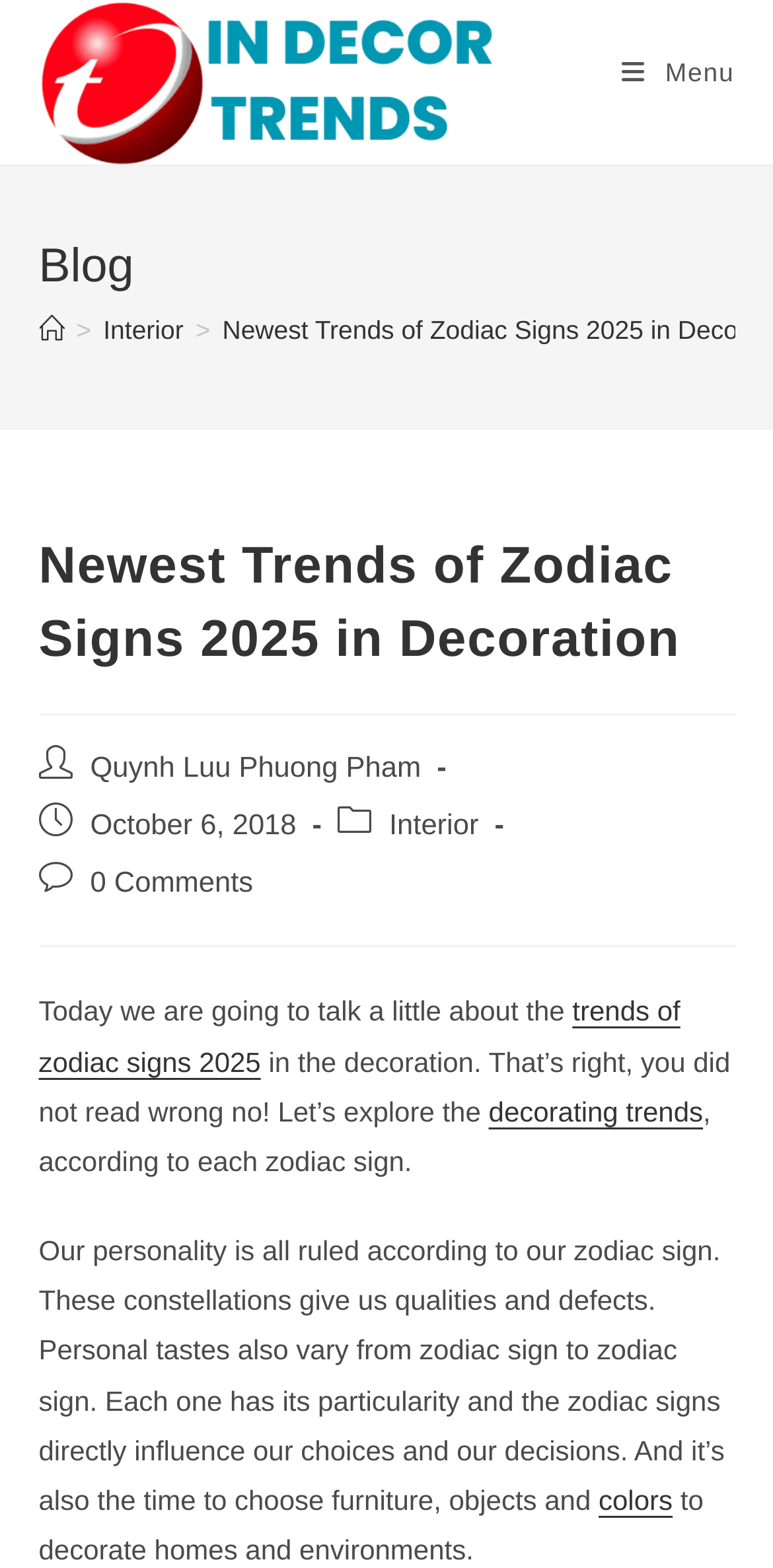Can you find the bounding box coordinates for the element that needs to be clicked to execute this instruction: "Explore trends of zodiac signs 2025"? The coordinates should be given as four float numbers between 0 and 1, i.e., [left, top, right, bottom].

[0.05, 0.635, 0.88, 0.687]